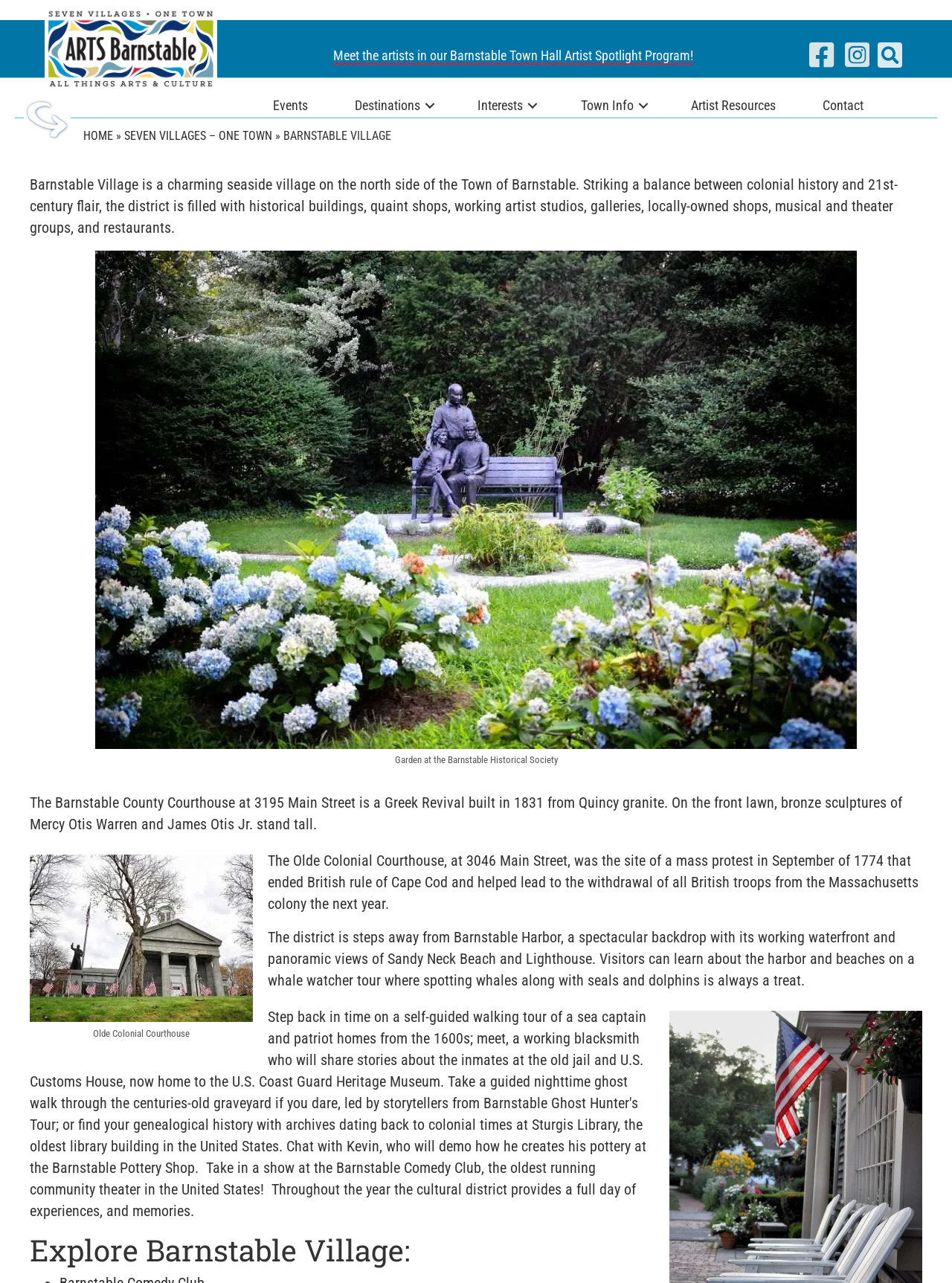Indicate the bounding box coordinates of the clickable region to achieve the following instruction: "Go to the HOME page."

[0.088, 0.1, 0.119, 0.112]